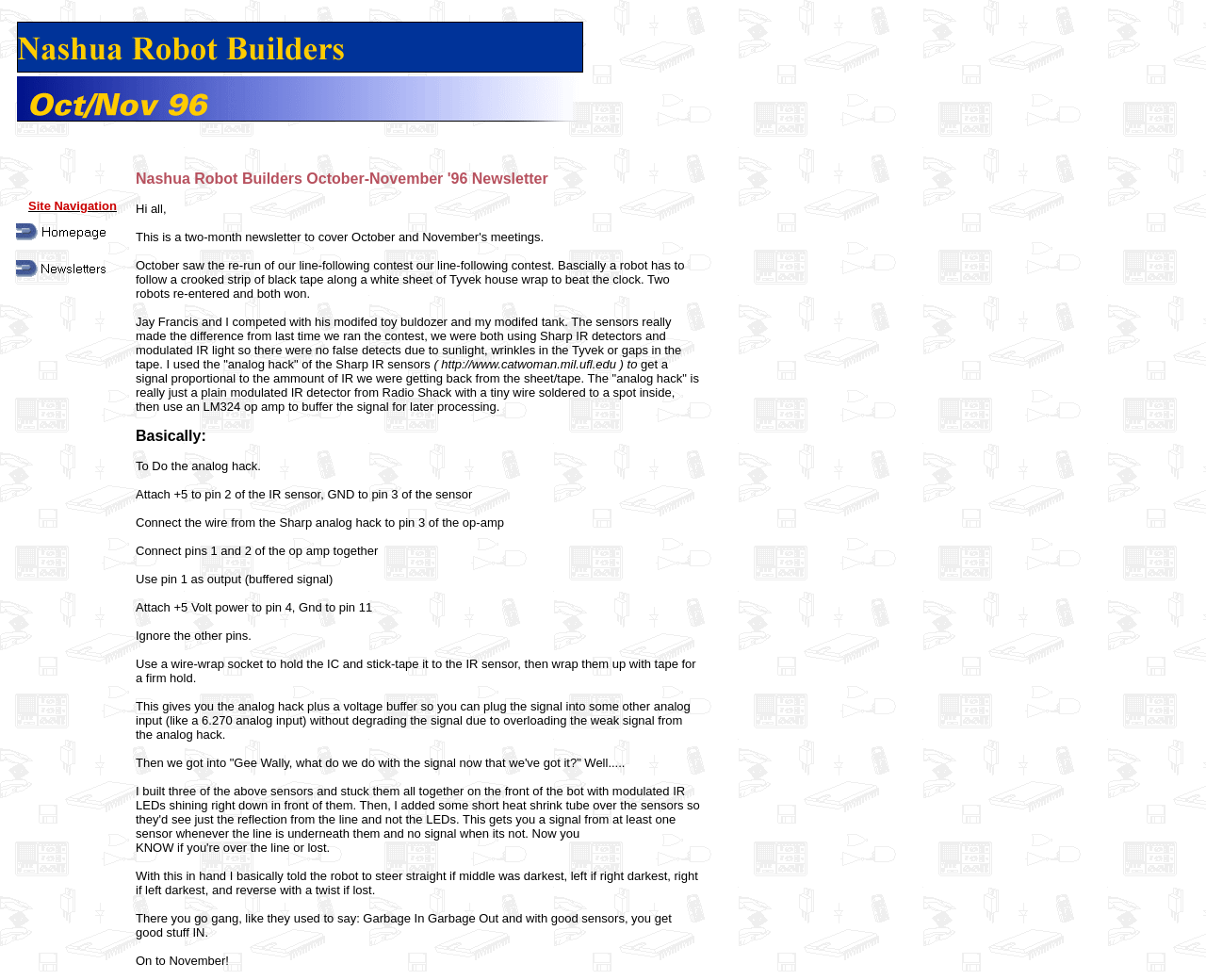Analyze the image and give a detailed response to the question:
What was the purpose of the 'analog hack'?

I found the answer by reading the static text content in the main section of the webpage, which explains the 'analog hack' as a way to get a signal proportional to the amount of IR light received.